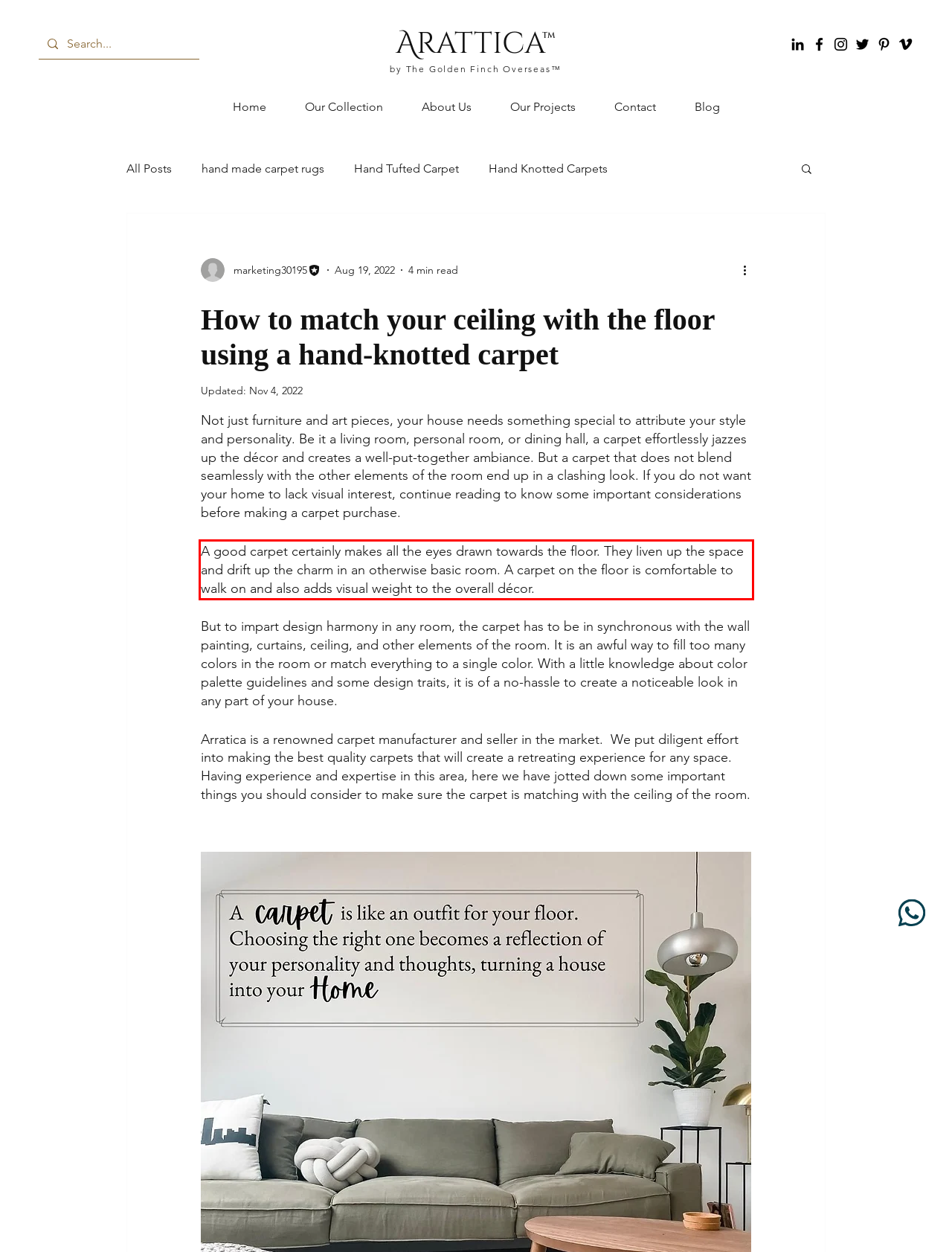Please use OCR to extract the text content from the red bounding box in the provided webpage screenshot.

A good carpet certainly makes all the eyes drawn towards the floor. They liven up the space and drift up the charm in an otherwise basic room. A carpet on the floor is comfortable to walk on and also adds visual weight to the overall décor.